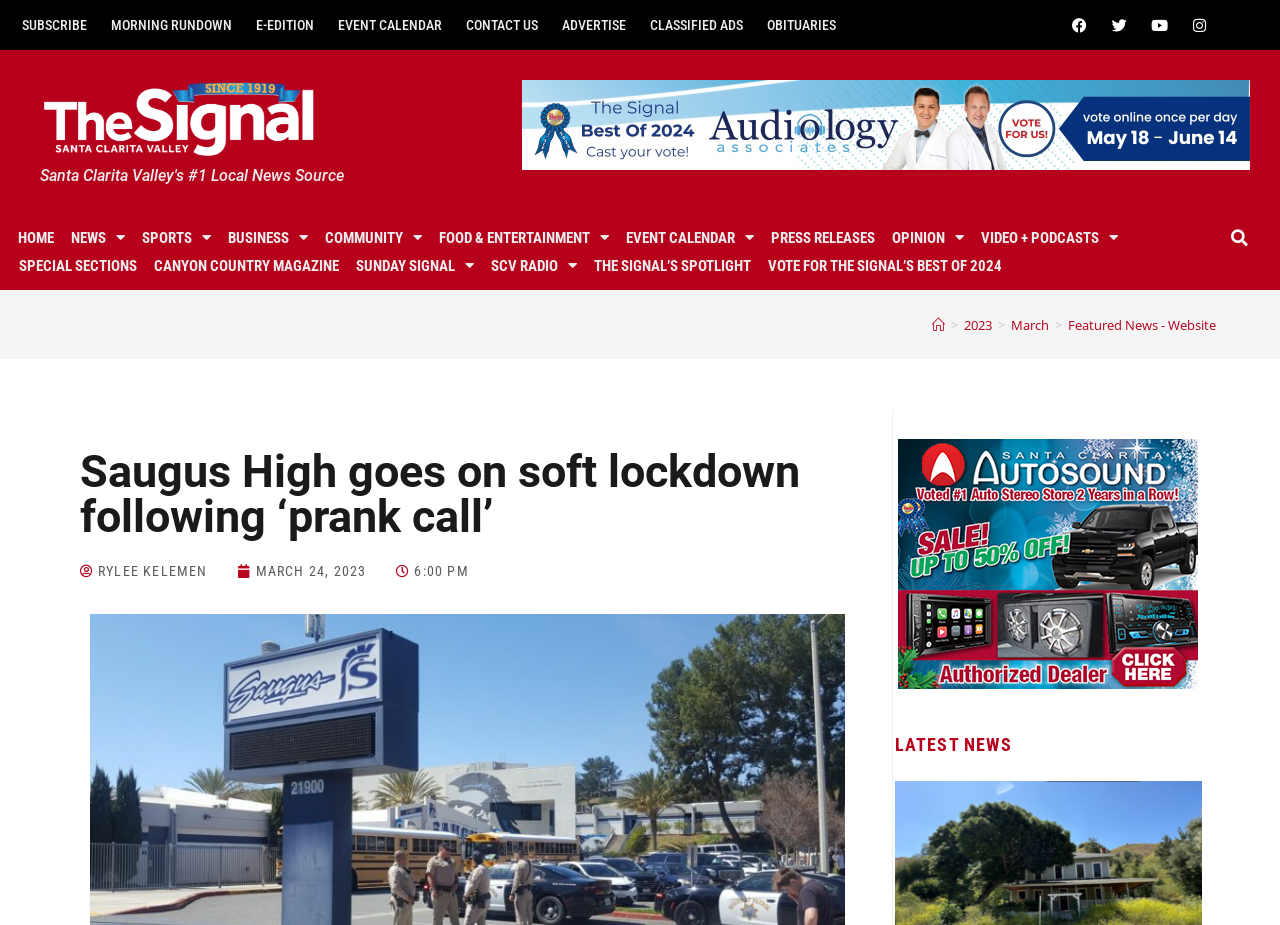What type of news source is this website?
From the screenshot, supply a one-word or short-phrase answer.

Local news